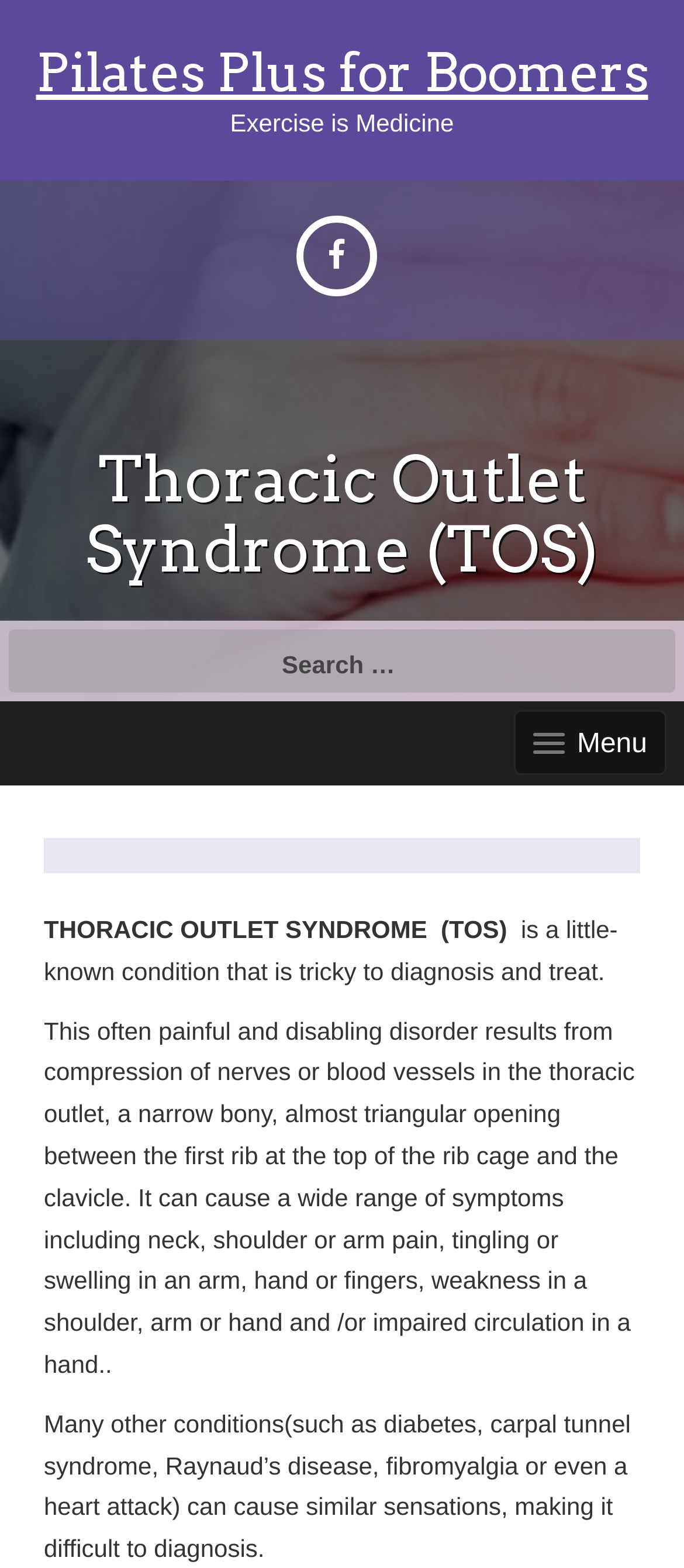Ascertain the bounding box coordinates for the UI element detailed here: "Pilates Plus for Boomers". The coordinates should be provided as [left, top, right, bottom] with each value being a float between 0 and 1.

[0.053, 0.026, 0.947, 0.066]